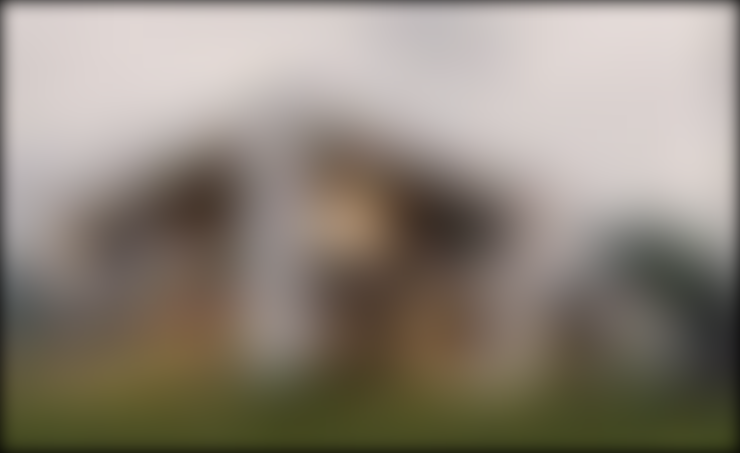Analyze the image and deliver a detailed answer to the question: What is the background of the villa?

The caption states that the villa is set against a serene background, likely lush greenery, which complements its design and color palette, suggesting that the background of the villa is lush greenery.